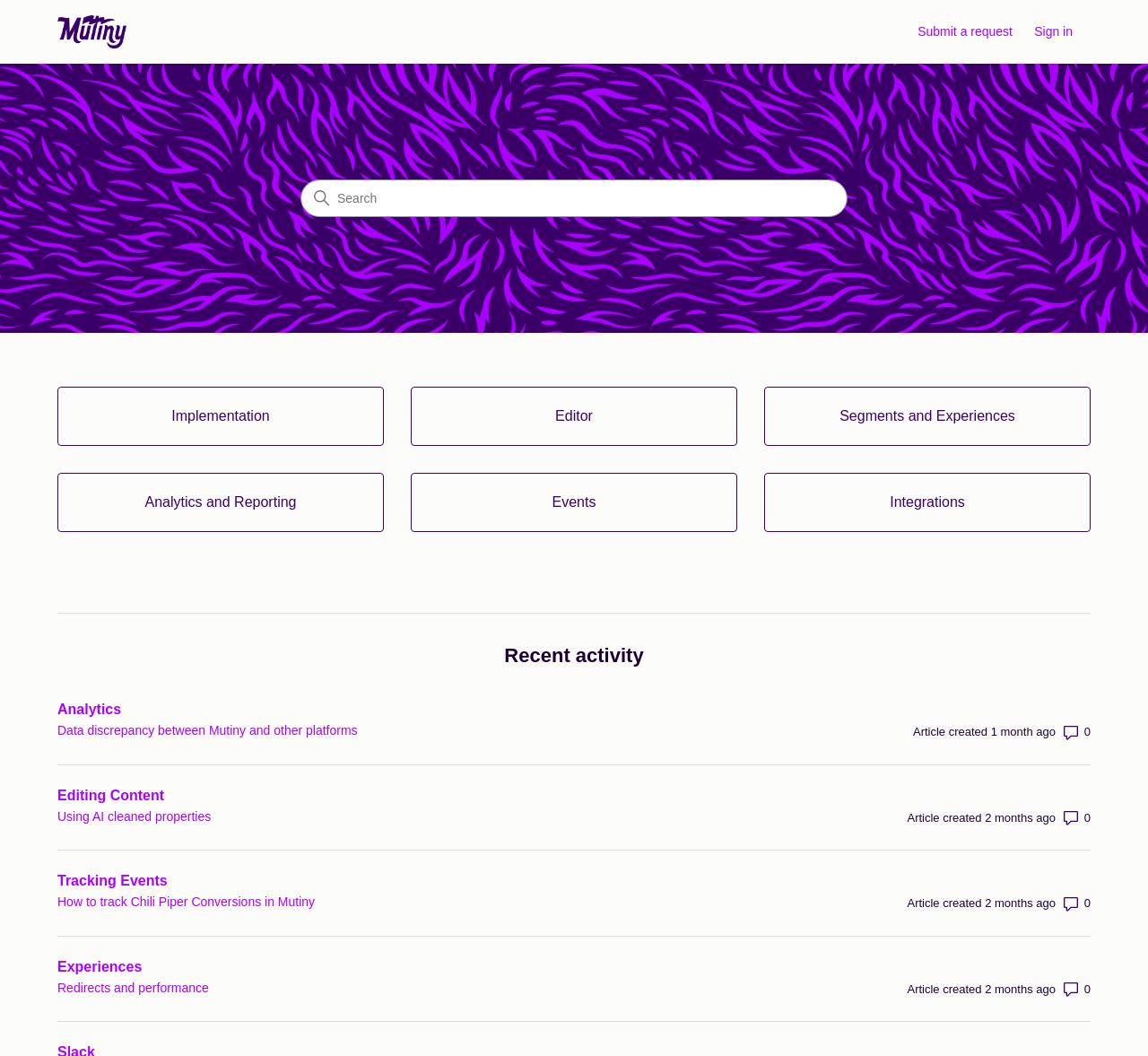Use a single word or phrase to respond to the question:
What is the name of the help center?

Mutiny Help Center